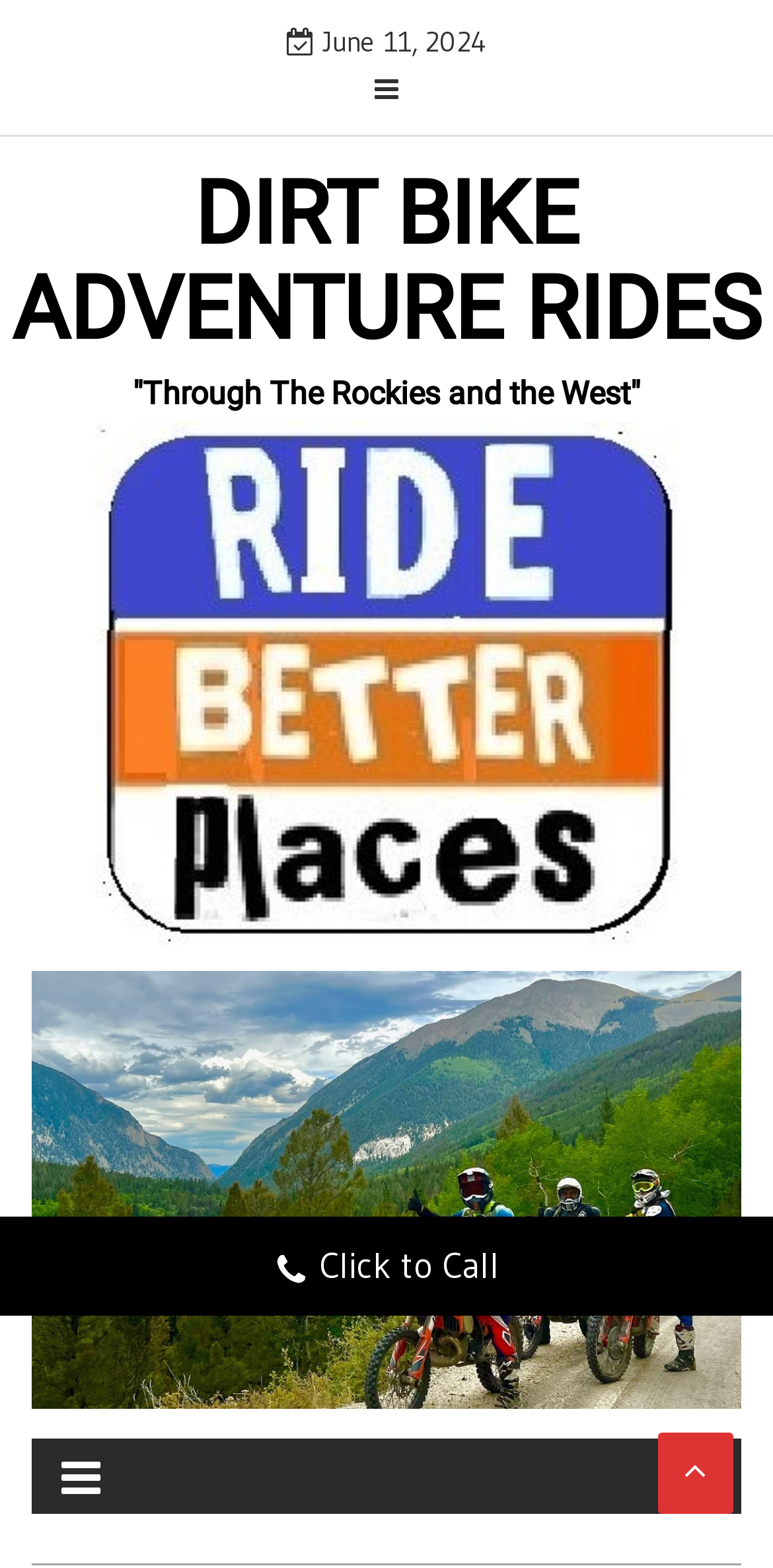Highlight the bounding box of the UI element that corresponds to this description: "parent_node: DIRT BIKE ADVENTURE RIDES".

[0.123, 0.424, 0.877, 0.447]